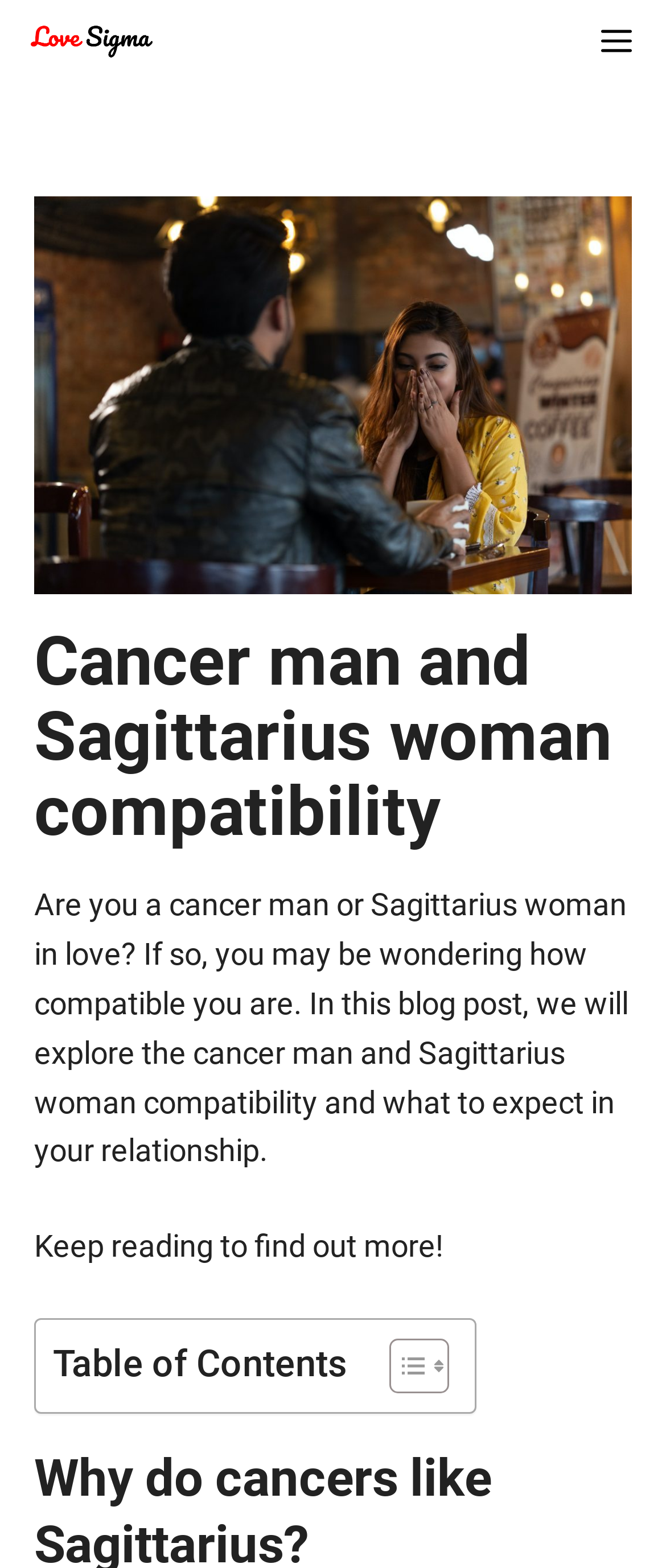What is the purpose of this blog post?
Using the image as a reference, give an elaborate response to the question.

The purpose of this blog post is to explore the compatibility between a Cancer man and a Sagittarius woman, as stated in the introductory paragraph, which mentions that the post will explore their compatibility and what to expect in their relationship.